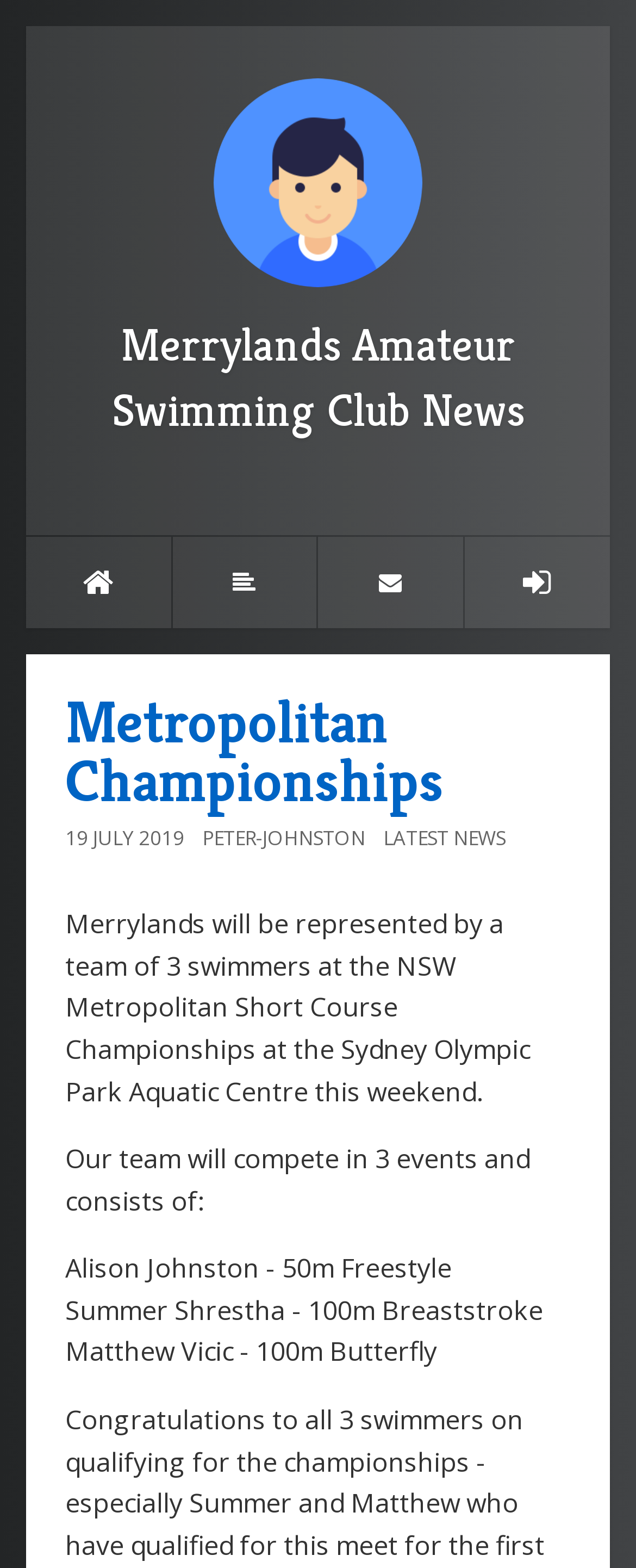Explain in detail what is displayed on the webpage.

The webpage is about the Merrylands Amateur Swimming Club News, specifically focusing on the NSW Metropolitan Short Course Championships. At the top, there is a header section with a link to the club's news page, accompanied by an image of the club's logo. Below the header, there are four social media links, represented by icons, aligned horizontally.

The main content of the page is divided into two sections. The first section has a heading that reads "Metropolitan Championships" with a link to the same title. Below the heading, there is a date "19 JULY 2019" and three links to related news articles or pages, labeled "PETER-JOHNSTON", "LATEST NEWS", and "Metropolitan Championships".

The second section is a news article that announces Merrylands' representation at the NSW Metropolitan Short Course Championships. The article states that a team of three swimmers will compete in three events at the Sydney Olympic Park Aquatic Centre. The team members and their respective events are listed below, including Alison Johnston in the 50m Freestyle, Summer Shrestha in the 100m Breaststroke, and Matthew Vicic in the 100m Butterfly.